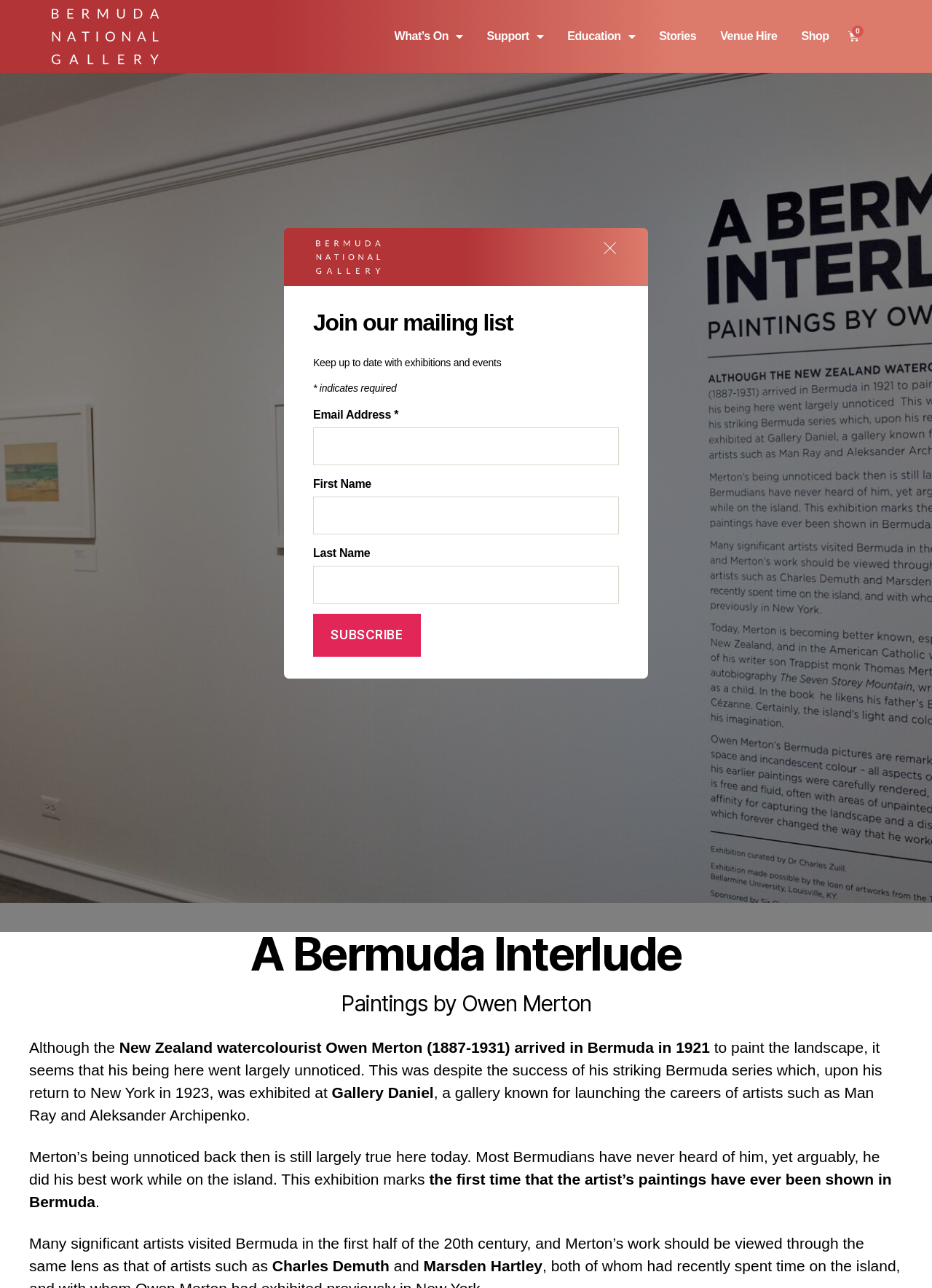Show the bounding box coordinates of the element that should be clicked to complete the task: "Click Education".

[0.607, 0.018, 0.683, 0.039]